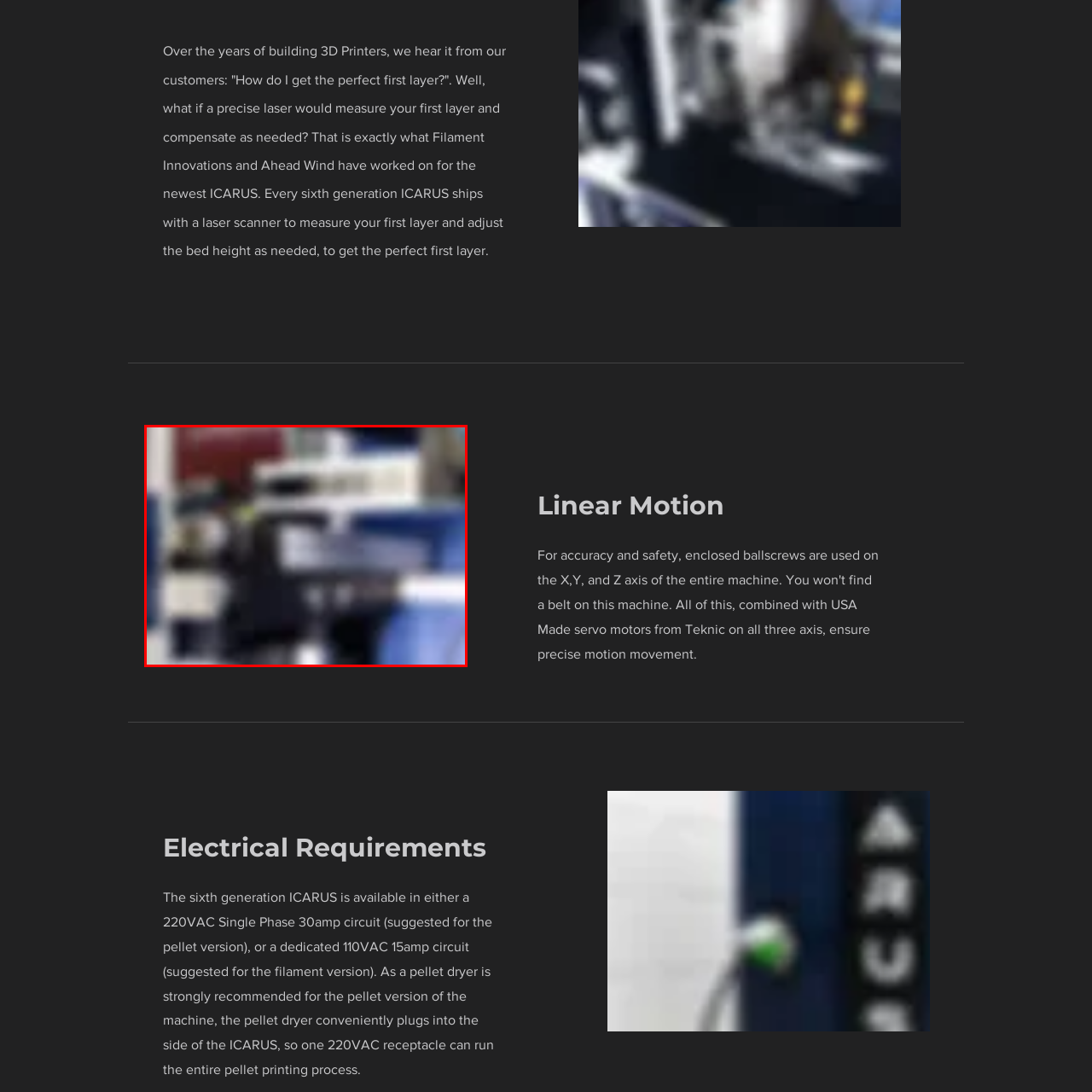Carefully scrutinize the image within the red border and generate a detailed answer to the following query, basing your response on the visual content:
What generation is the ICARUS 3D printer?

The caption specifically states that the ICARUS 3D printer is a sixth-generation printer, which incorporates advanced technology such as the precise laser scanner to achieve optimal first layer accuracy.